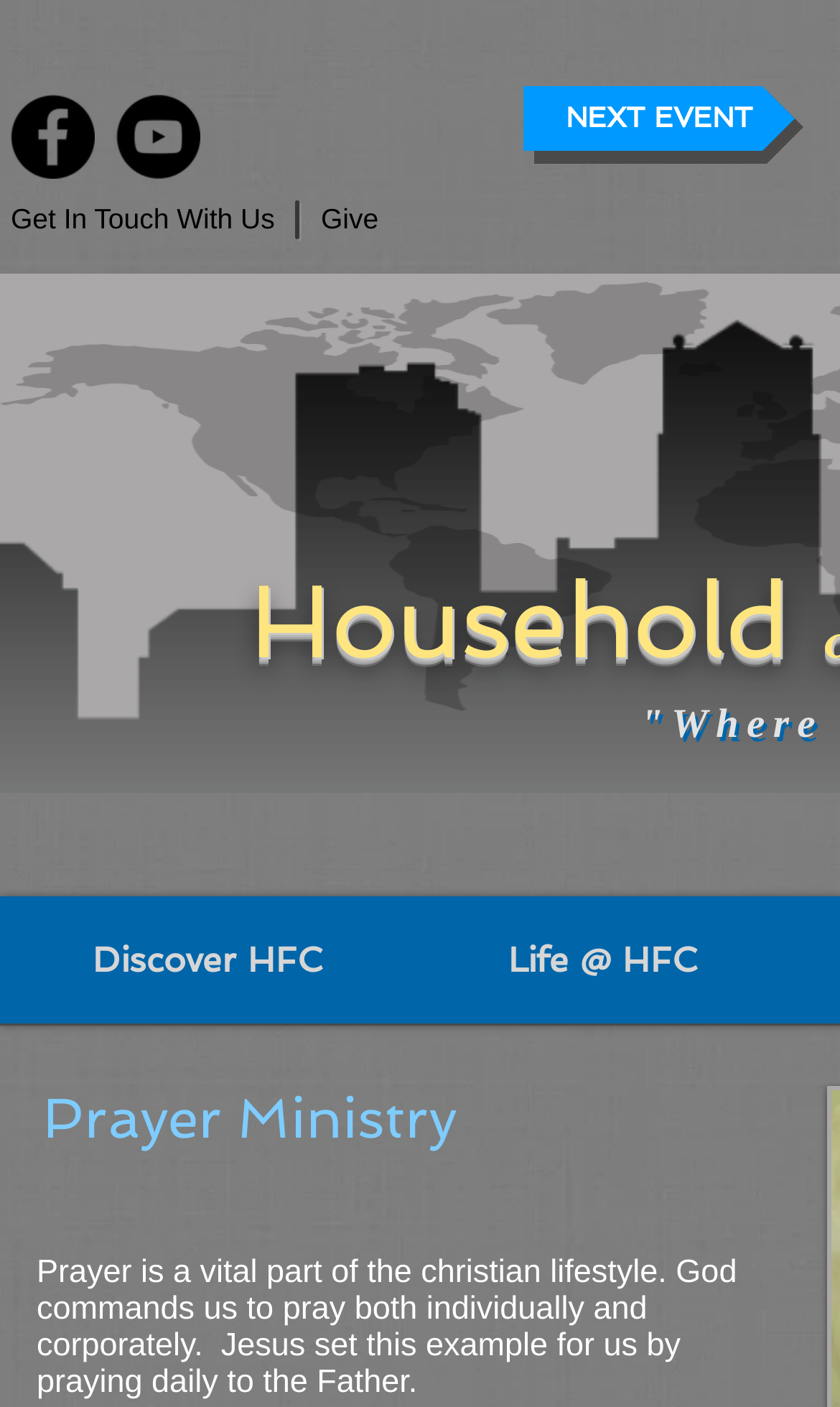Give a detailed account of the webpage's layout and content.

The webpage is about prayer and its importance in the Christian lifestyle. At the top left, there is a social bar with links to Facebook and YouTube, each accompanied by an image. Below the social bar, there is a link to "Get In Touch With Us" and two buttons, "Give" and "NEXT EVENT", which are positioned side by side. 

On the right side of the page, there is another "NEXT EVENT" button, which is slightly overlapping with the previous one. Below these buttons, there is a paragraph of text that explains the importance of prayer, citing Jesus as an example. 

At the bottom of the page, there are two links, "Discover HFC" and "Life @ HFC", which are positioned side by side and seem to be part of a dropdown menu.